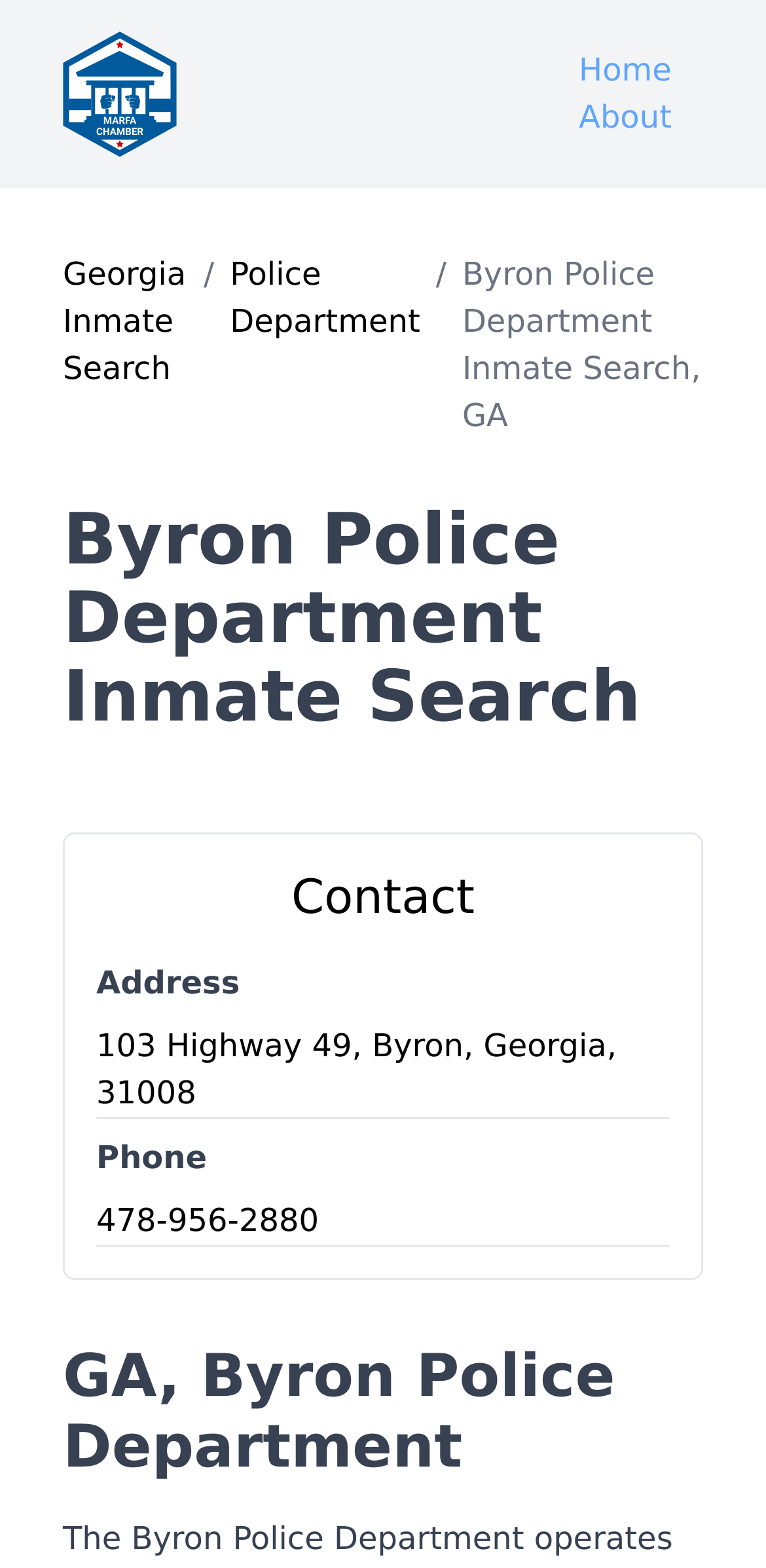Provide a thorough description of the webpage you see.

The webpage is about searching for inmates incarcerated in the Byron Police Department in Georgia. At the top left corner, there is a logo image with a corresponding link. To the right of the logo, there are three links: "Home", "About", and "Georgia Inmate Search". Below the logo, there is a breadcrumb navigation with links to "Police Department" and a separator "/". 

The main heading "Byron Police Department Inmate Search" is located at the top center of the page. Below the main heading, there is a subheading "Contact" on the left side, followed by the address "103 Highway 49, Byron, Georgia, 31008" and phone number "478-956-2880". 

At the bottom of the page, there is another heading "GA, Byron Police Department". The page also has a small, non-interactive element at the top left corner, but its purpose is unclear.